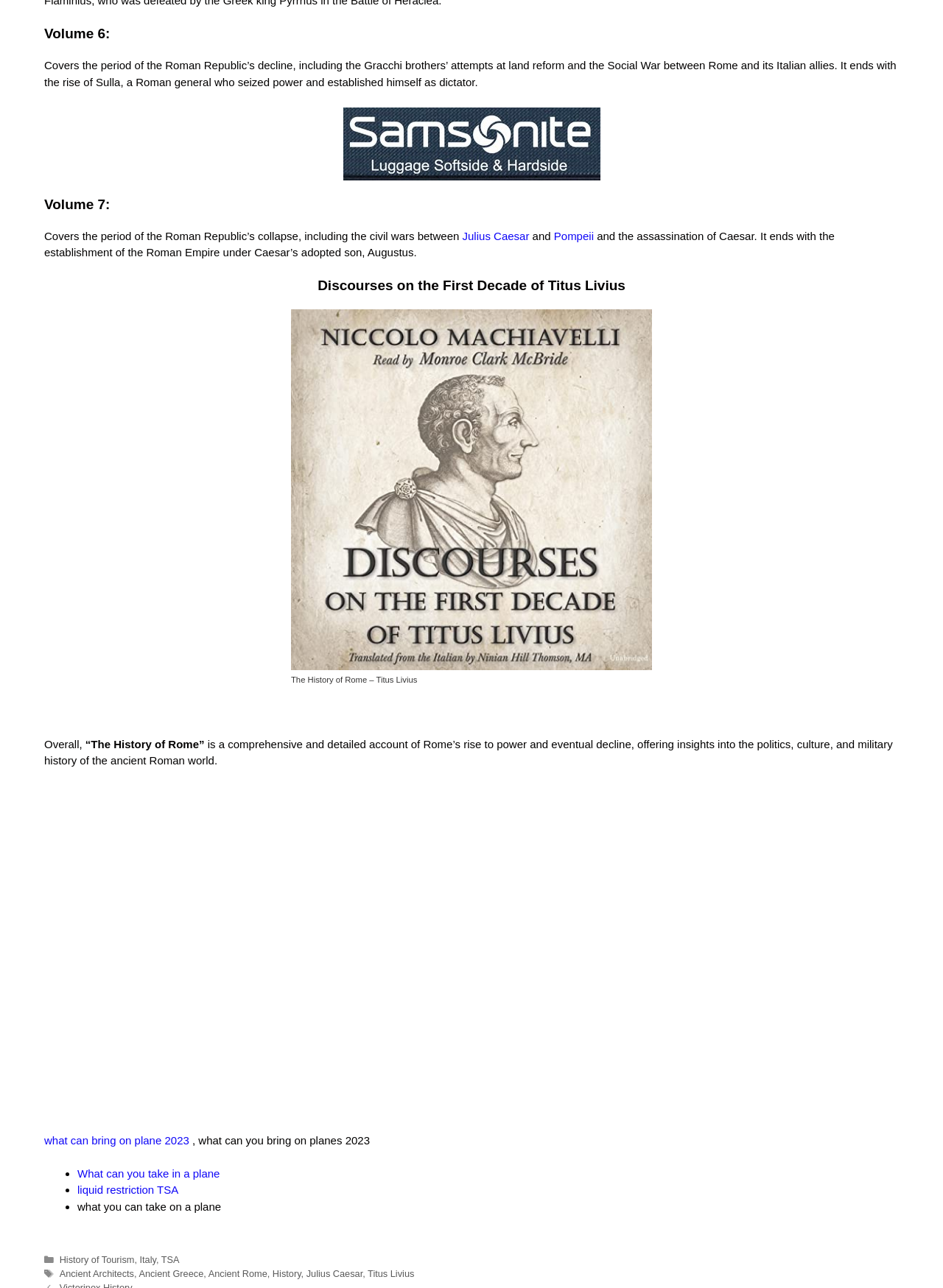Please provide the bounding box coordinates for the element that needs to be clicked to perform the instruction: "Check 'TSA Baggage rules 2023- TSA guidelines 2023'". The coordinates must consist of four float numbers between 0 and 1, formatted as [left, top, right, bottom].

[0.047, 0.636, 0.953, 0.841]